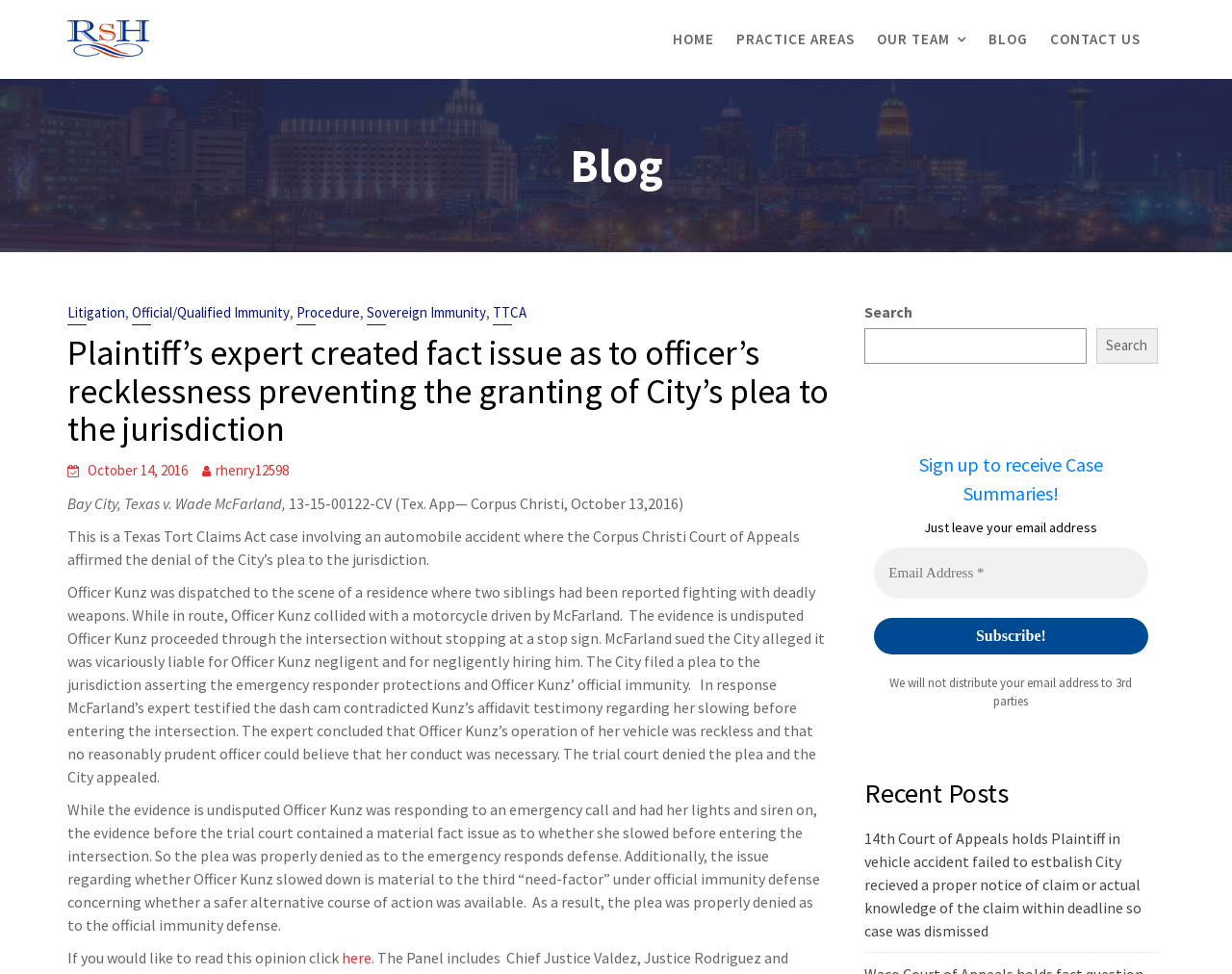Identify the bounding box for the UI element that is described as follows: "Our Team".

[0.704, 0.001, 0.792, 0.08]